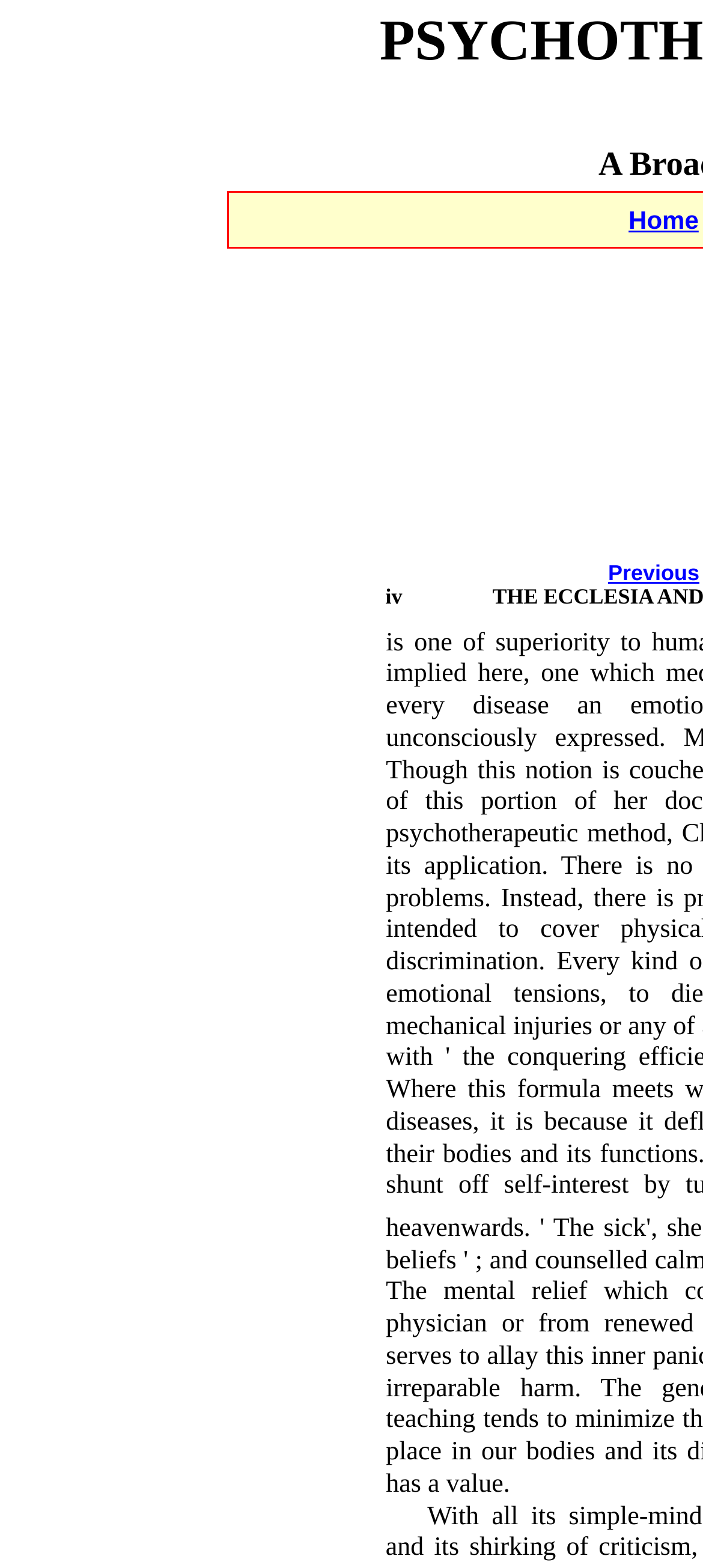Using the element description: "Home", determine the bounding box coordinates for the specified UI element. The coordinates should be four float numbers between 0 and 1, [left, top, right, bottom].

[0.894, 0.131, 0.994, 0.149]